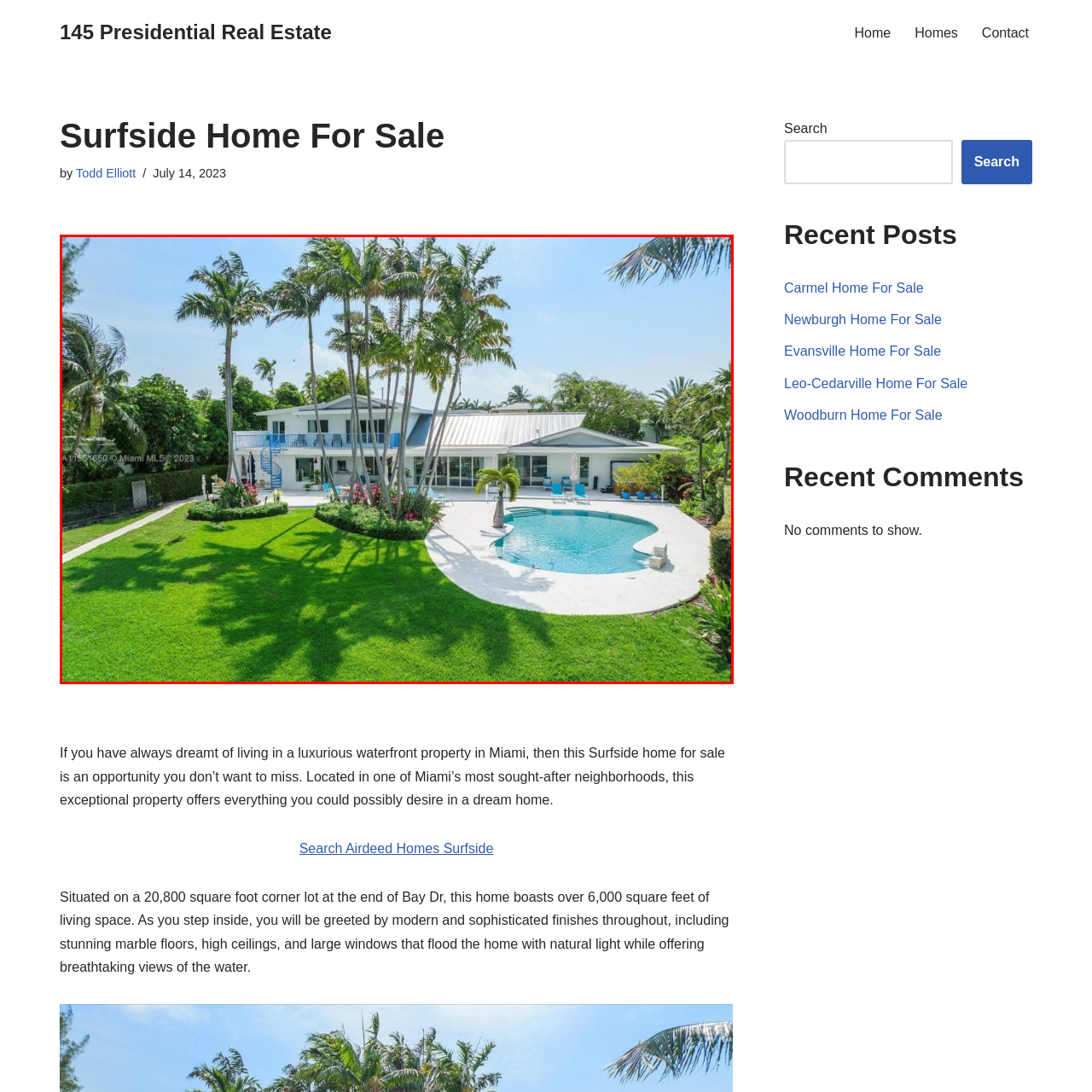What is the shape of the swimming pool?
Focus on the image enclosed by the red bounding box and elaborate on your answer to the question based on the visual details present.

The caption describes the swimming pool as having a unique curved shape, which implies that the pool is not rectangular or square in shape, but rather has a curved design.